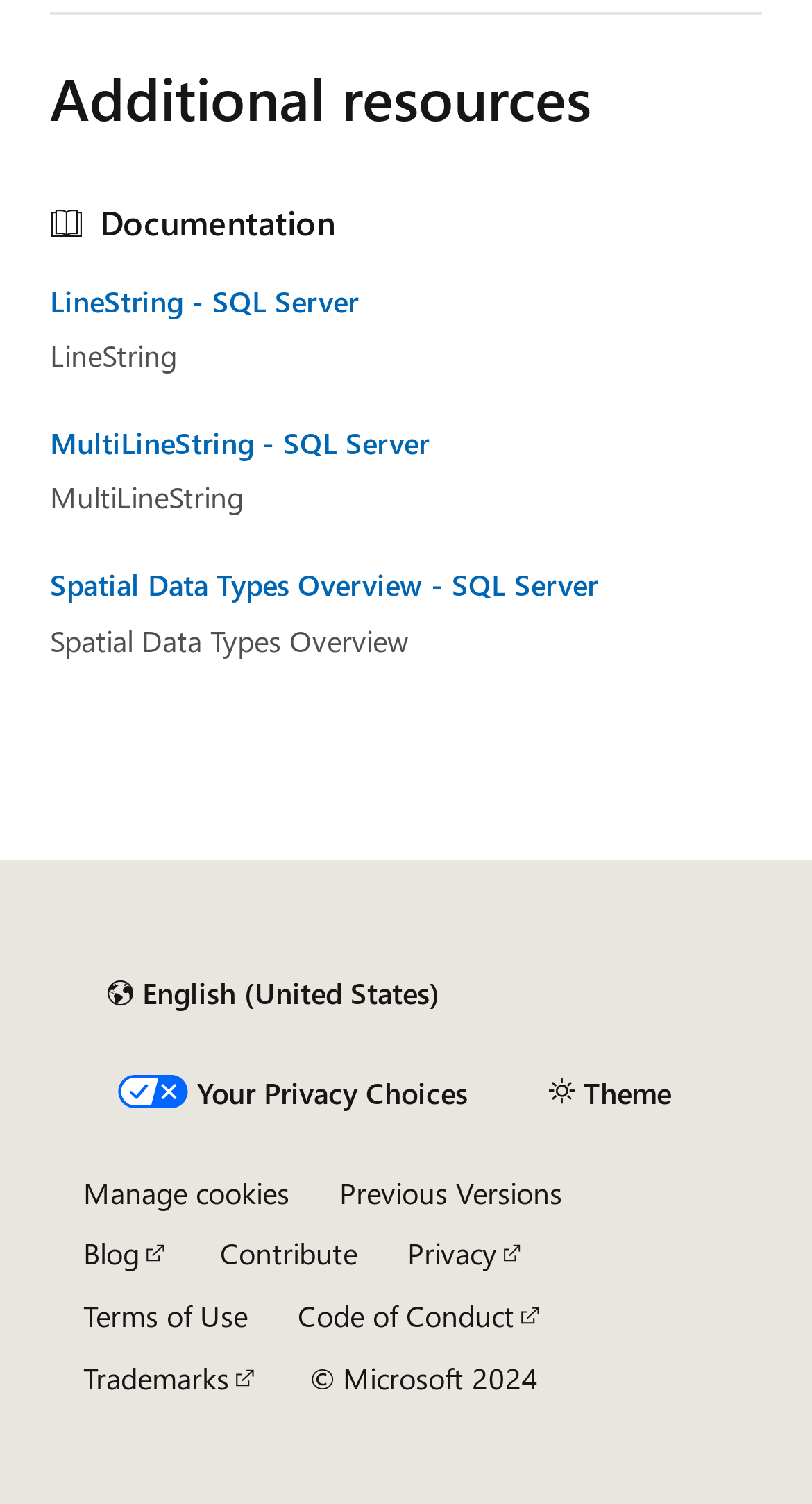Find the bounding box of the UI element described as: "Code of Conduct". The bounding box coordinates should be given as four float values between 0 and 1, i.e., [left, top, right, bottom].

[0.367, 0.861, 0.671, 0.888]